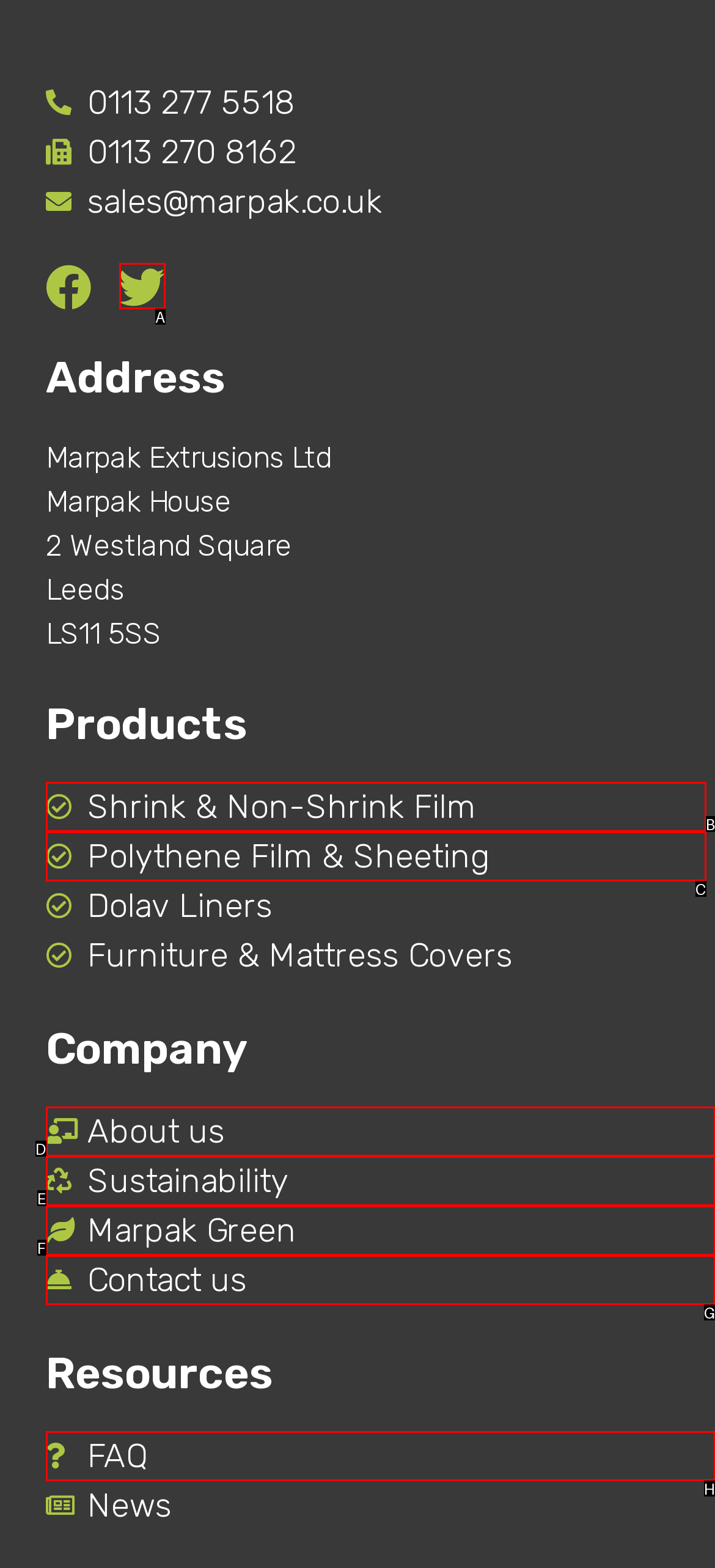Identify the letter of the UI element that fits the description: Polythene Film & Sheeting
Respond with the letter of the option directly.

C